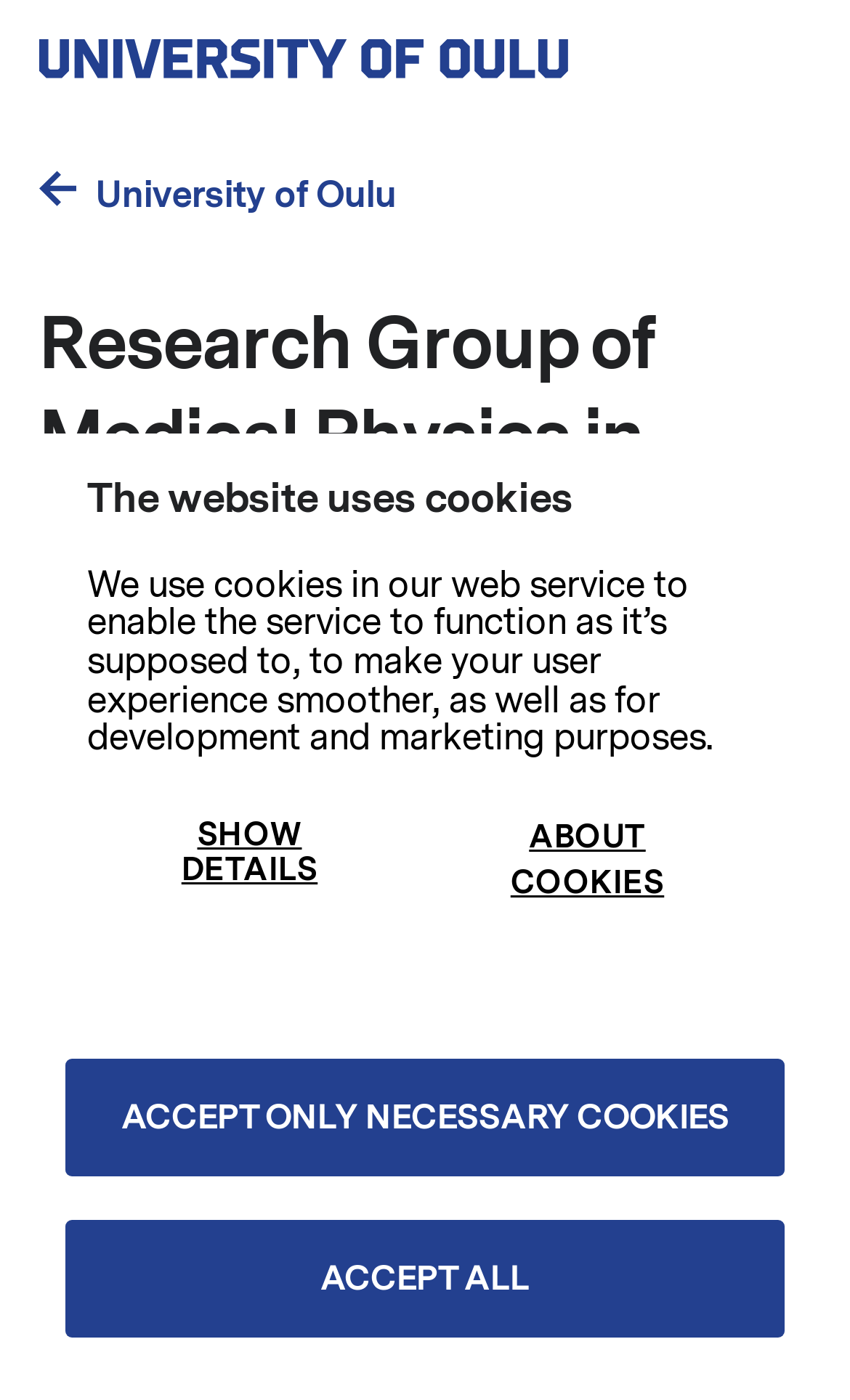Locate the bounding box coordinates of the UI element described by: "About cookies". The bounding box coordinates should consist of four float numbers between 0 and 1, i.e., [left, top, right, bottom].

[0.485, 0.566, 0.897, 0.662]